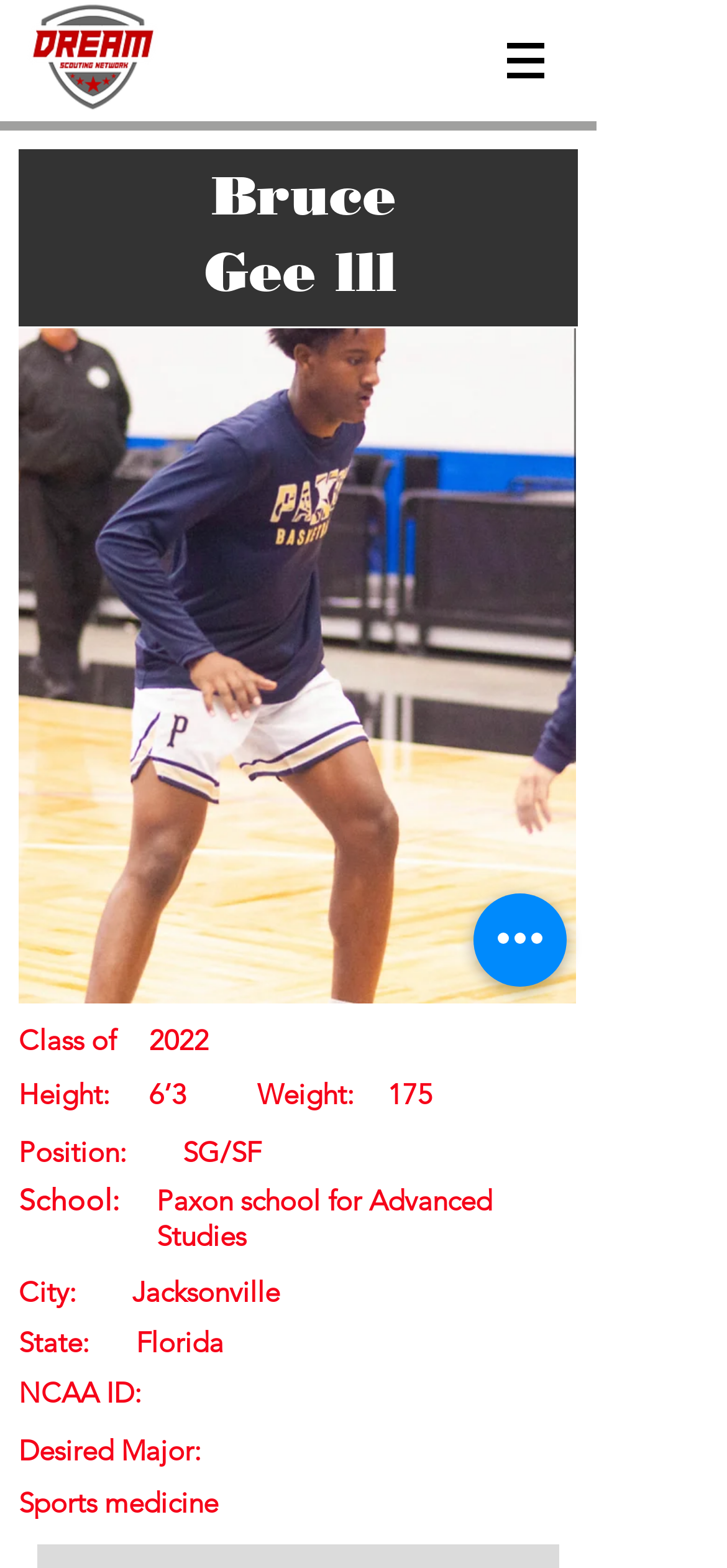Locate the UI element described as follows: "aria-label="Quick actions"". Return the bounding box coordinates as four float numbers between 0 and 1 in the order [left, top, right, bottom].

[0.651, 0.57, 0.779, 0.629]